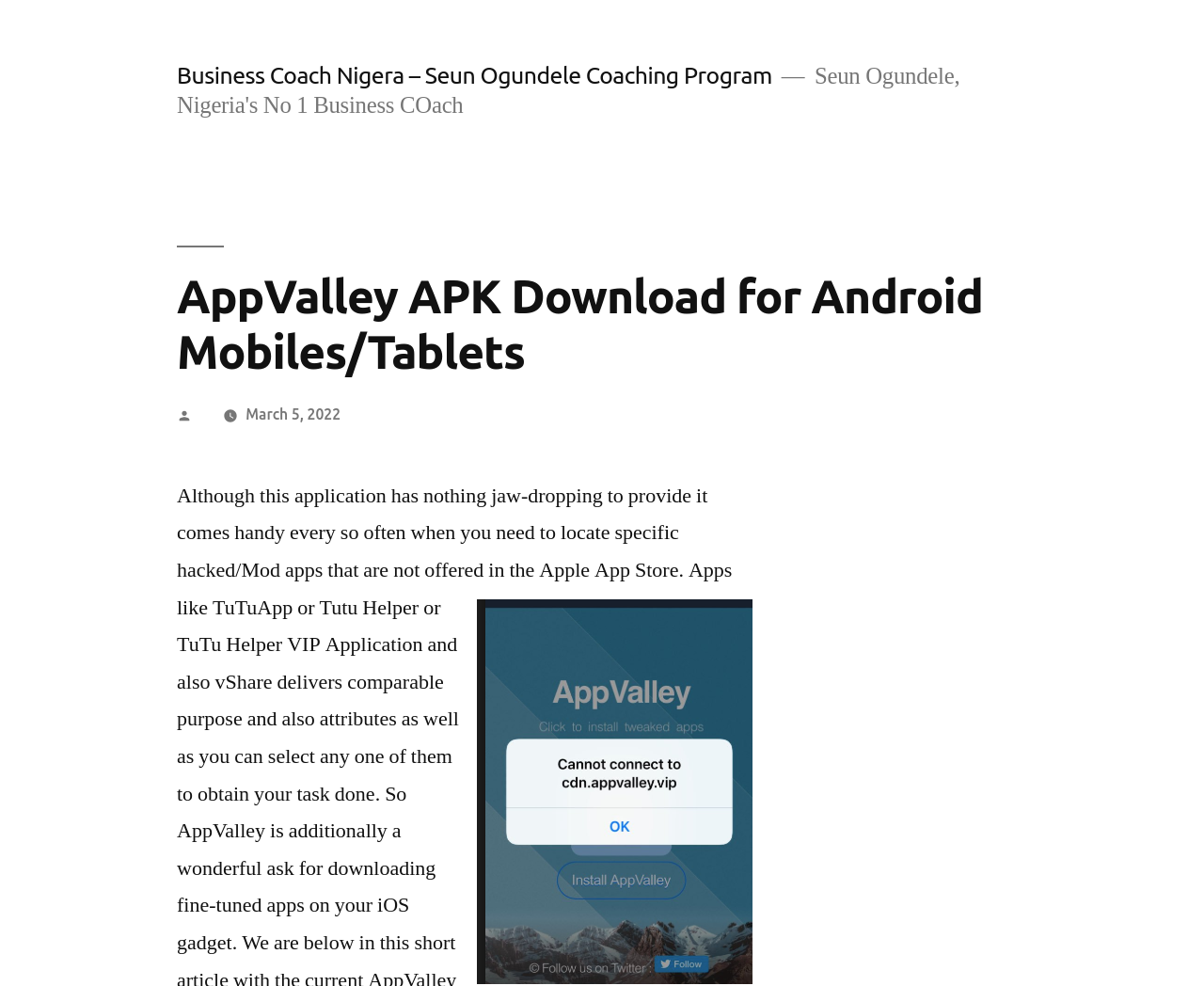Provide a short, one-word or phrase answer to the question below:
What is the purpose of the application?

to locate specific apps